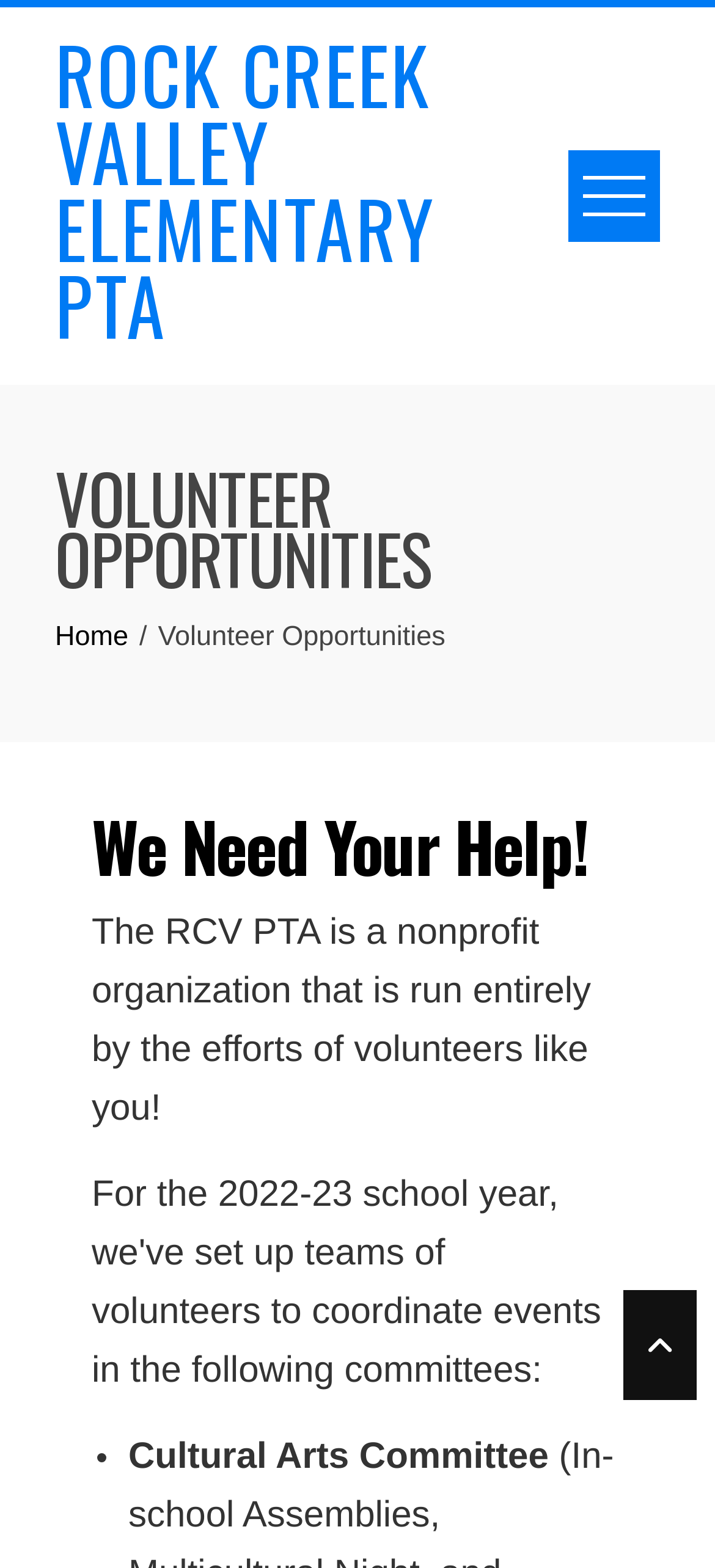Please provide a comprehensive response to the question based on the details in the image: What is the purpose of the RCV PTA?

I found the answer by reading the static text 'The RCV PTA is a nonprofit organization that is run entirely by the efforts of volunteers like you!' which explains the purpose of the RCV PTA.